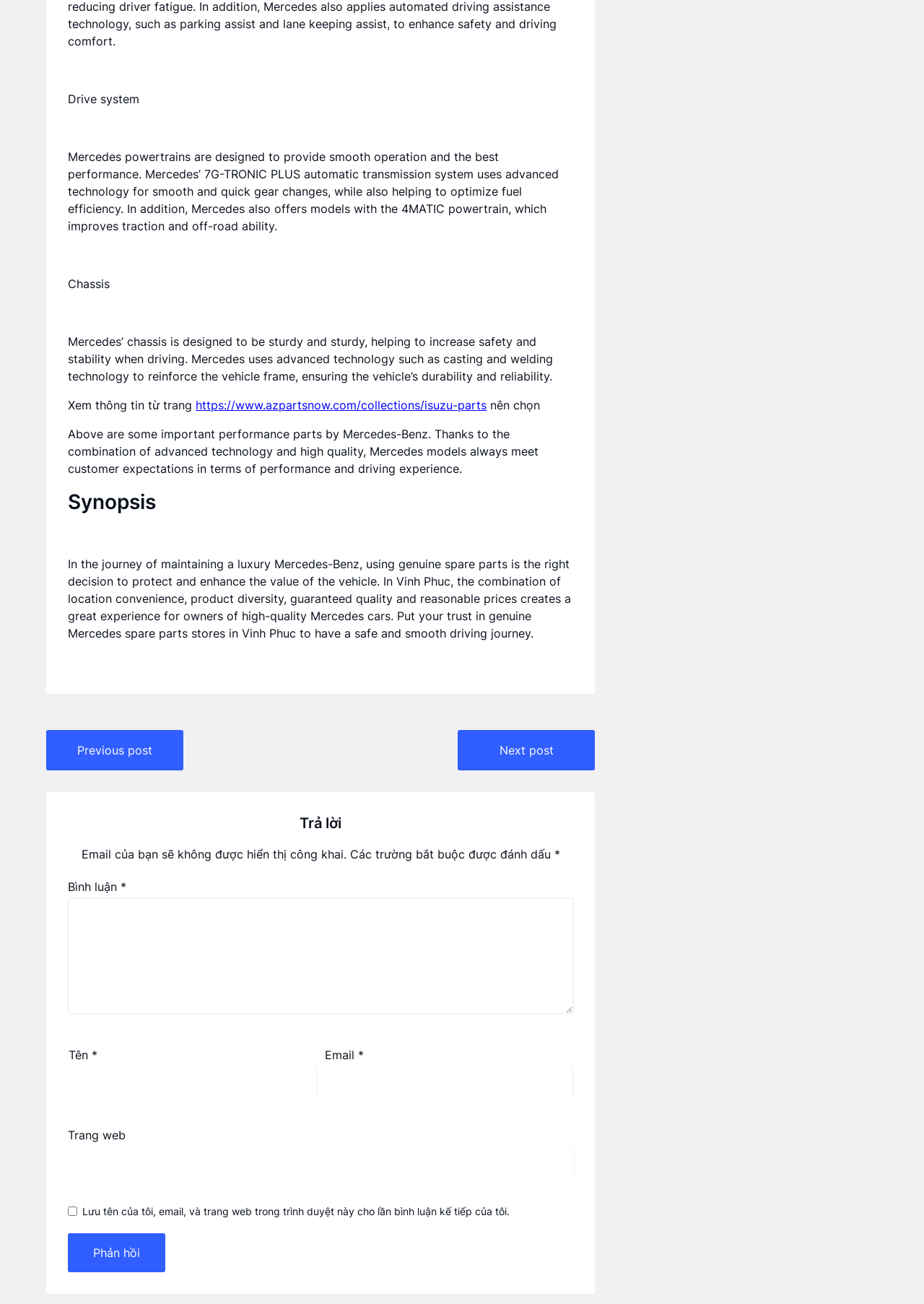Pinpoint the bounding box coordinates of the clickable element needed to complete the instruction: "Click the link to 'https://www.azpartsnow.com/collections/isuzu-parts'". The coordinates should be provided as four float numbers between 0 and 1: [left, top, right, bottom].

[0.212, 0.305, 0.527, 0.316]